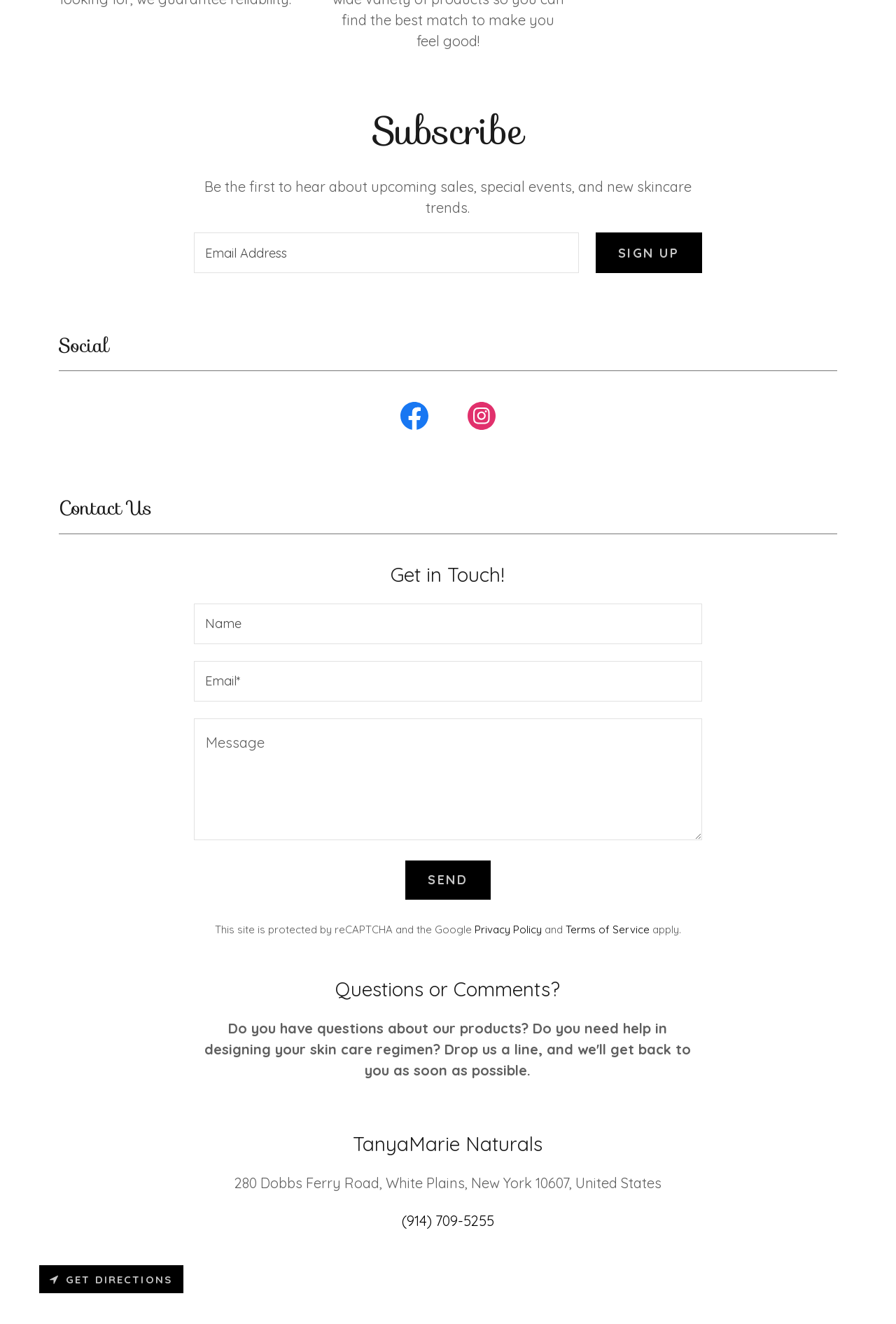Answer the following query concisely with a single word or phrase:
What is the name of the company?

TanyaMarie Naturals